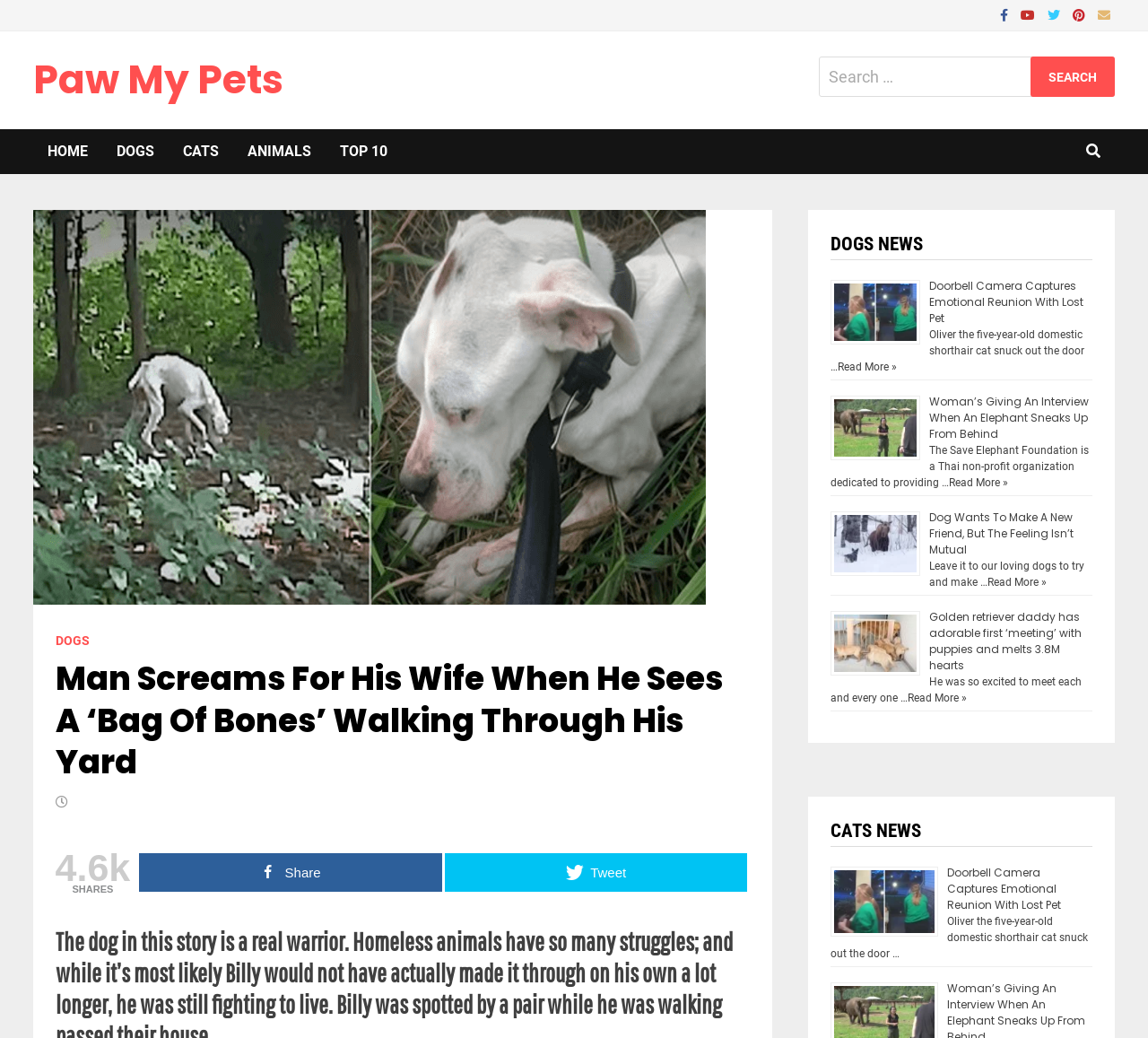Find the bounding box of the element with the following description: "title="Youtube"". The coordinates must be four float numbers between 0 and 1, formatted as [left, top, right, bottom].

[0.885, 0.004, 0.909, 0.022]